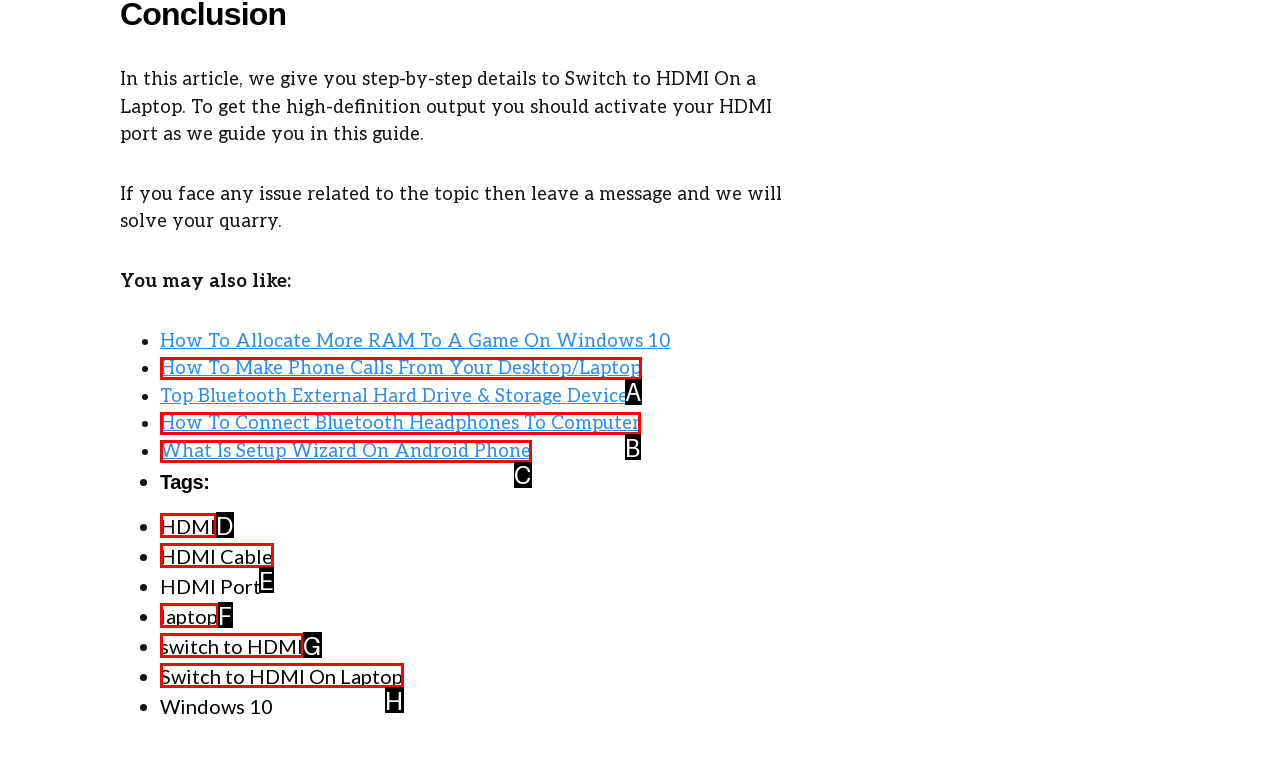Point out which HTML element you should click to fulfill the task: Click on 'How To Connect Bluetooth Headphones To Computer'.
Provide the option's letter from the given choices.

B